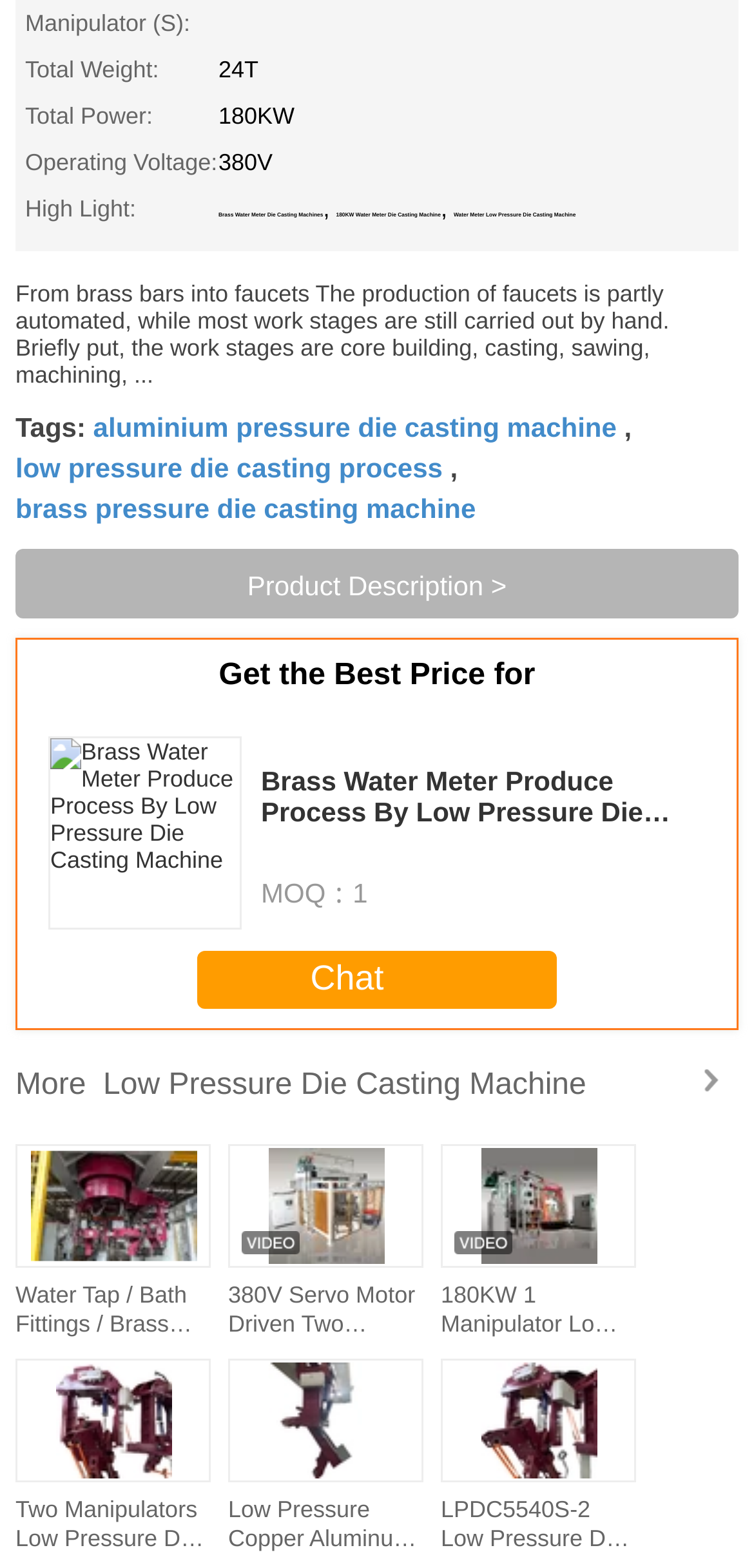Pinpoint the bounding box coordinates of the area that must be clicked to complete this instruction: "Watch the video of 380V servo motor driven two manipulators LPDC machine".

[0.303, 0.717, 0.559, 0.854]